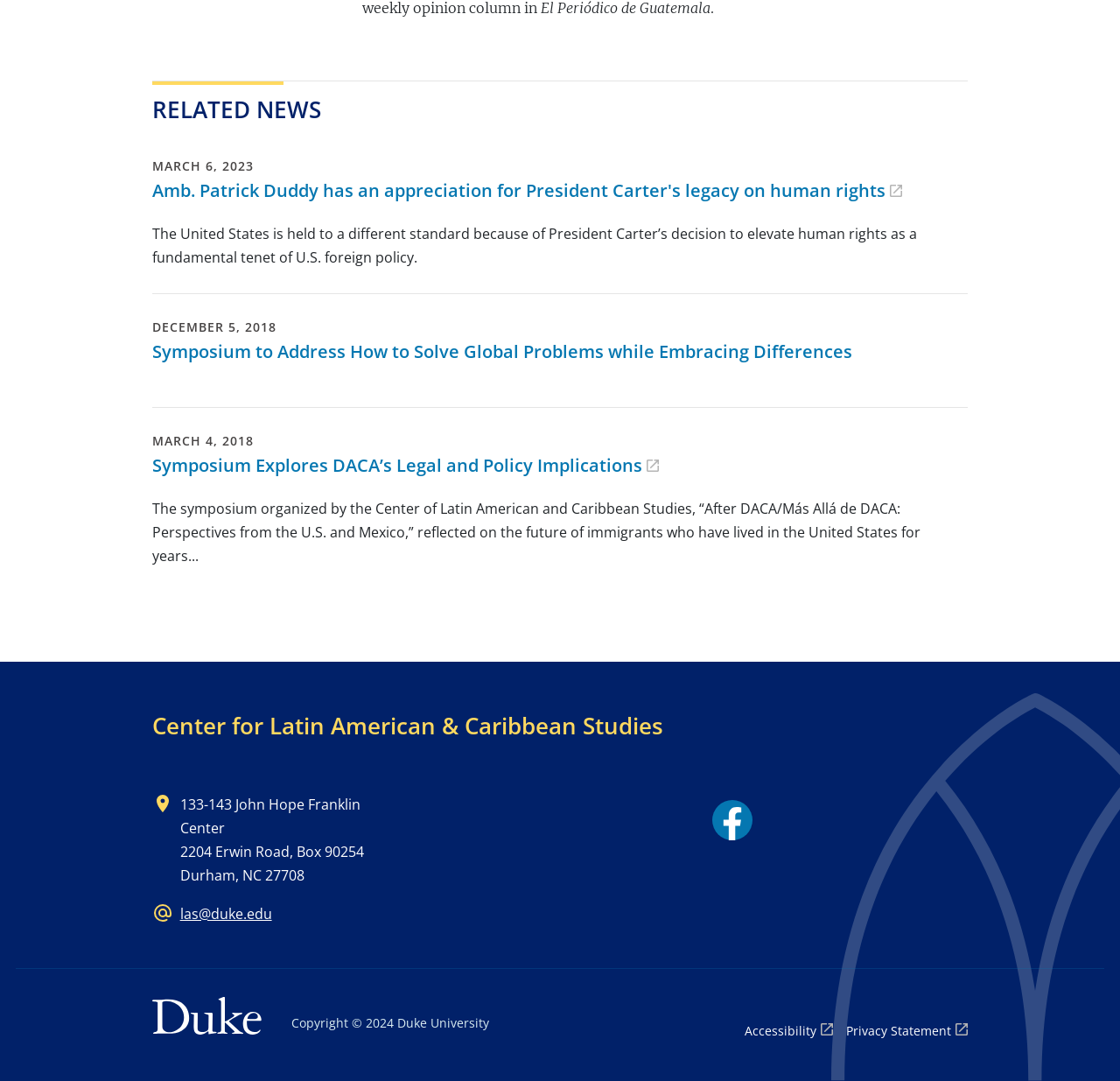What is the address of the center?
Ensure your answer is thorough and detailed.

I found the address by looking at the text below the center's name, which lists the address as '133-143 John Hope Franklin Center, 2204 Erwin Road, Box 90254, Durham, NC 27708'.